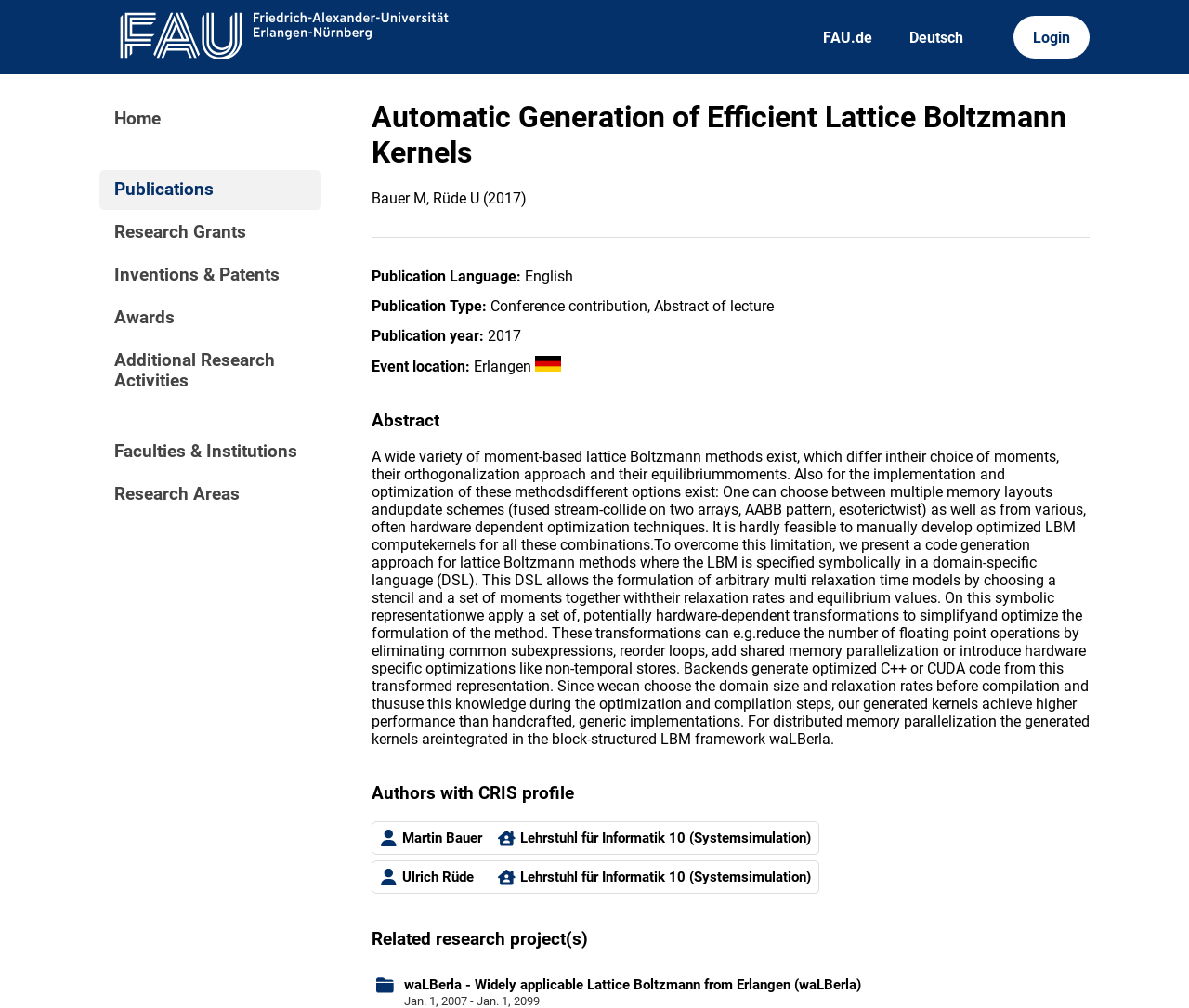Please mark the bounding box coordinates of the area that should be clicked to carry out the instruction: "Contact us on Whatsapp".

None